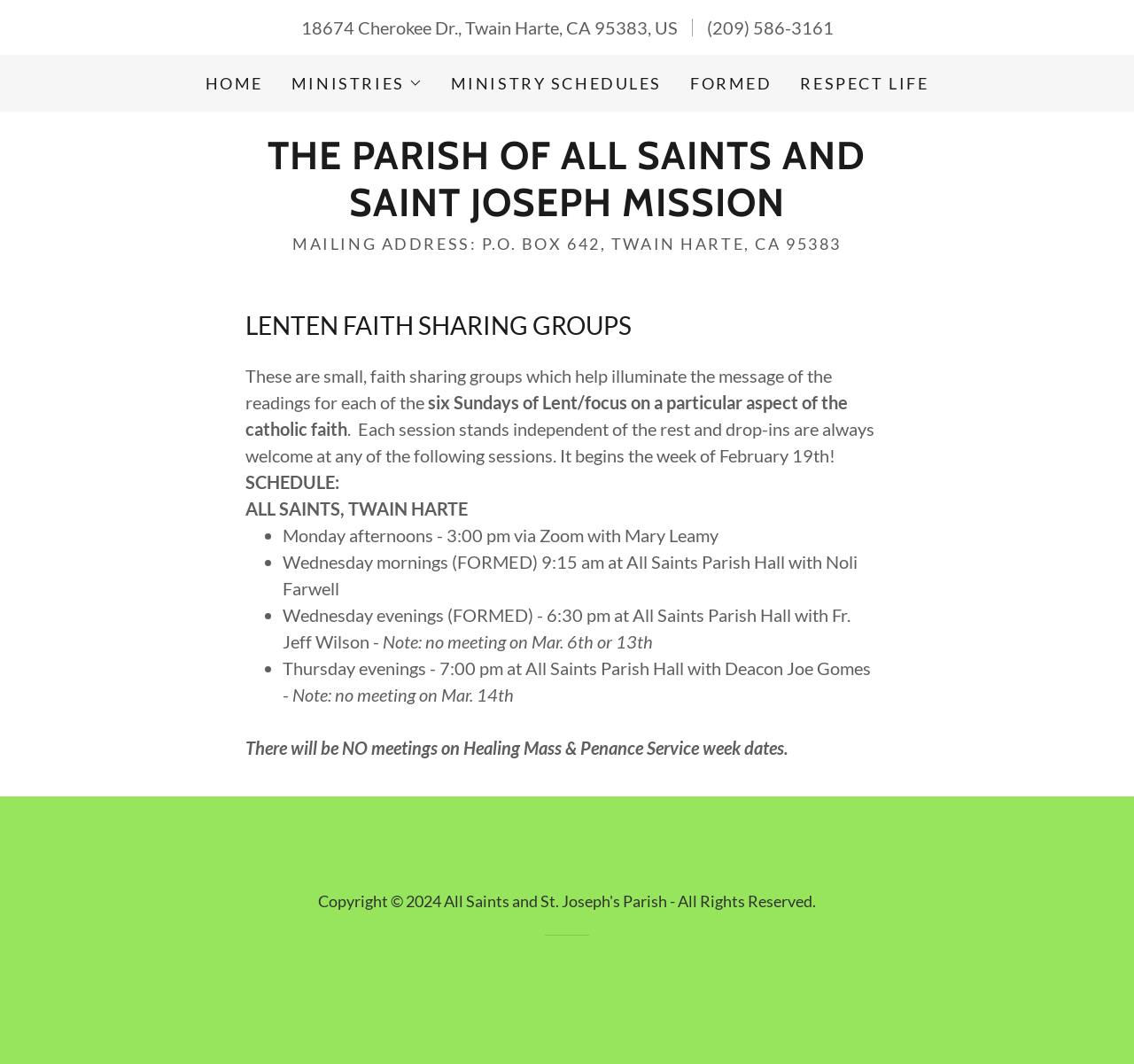Where is the Wednesday morning FORMED meeting held?
Please provide a comprehensive and detailed answer to the question.

I found the location by looking at the static text element that describes the Wednesday morning FORMED meeting, which mentions that it is held at All Saints Parish Hall.